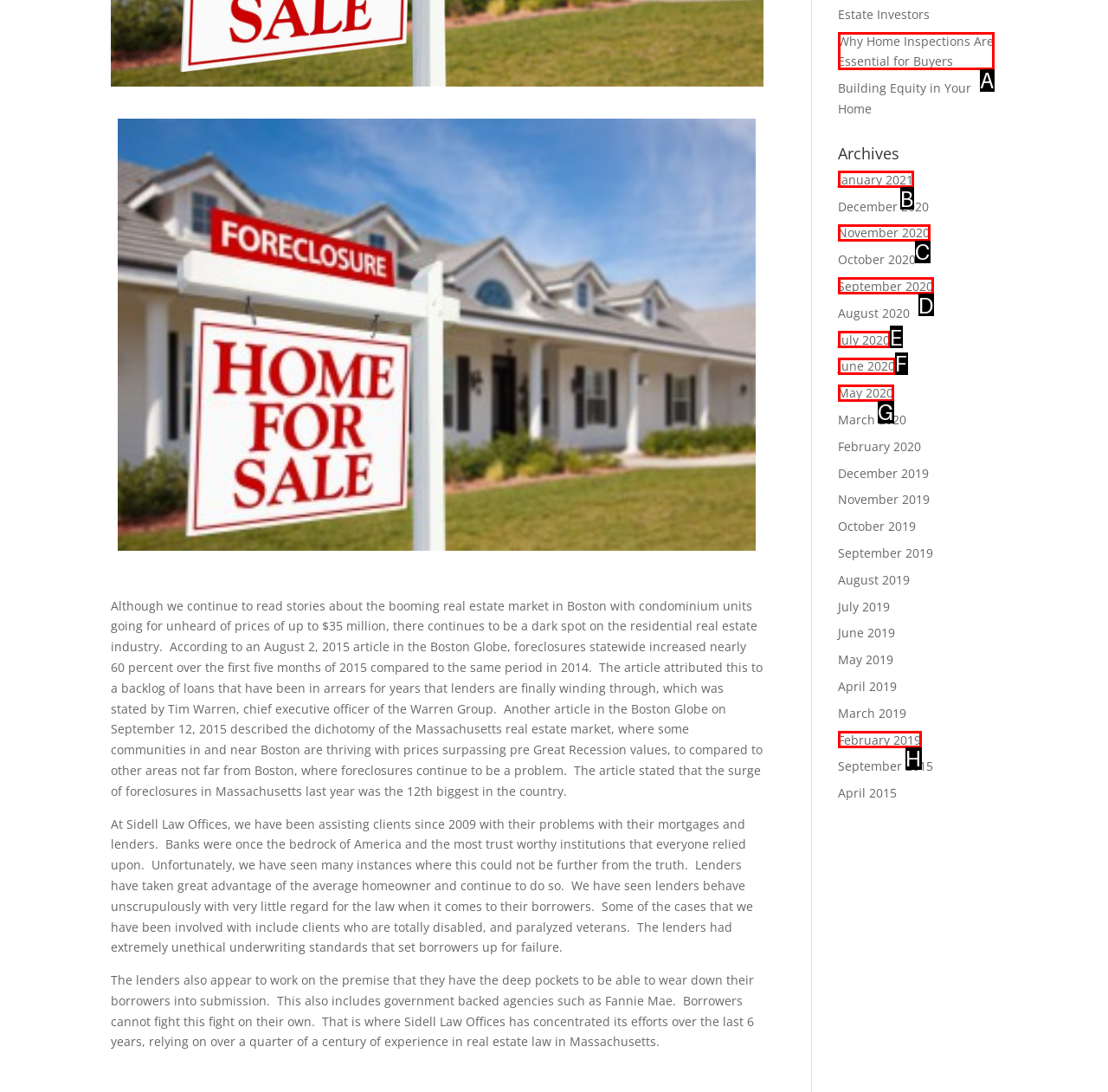From the available choices, determine which HTML element fits this description: July 2020 Respond with the correct letter.

E